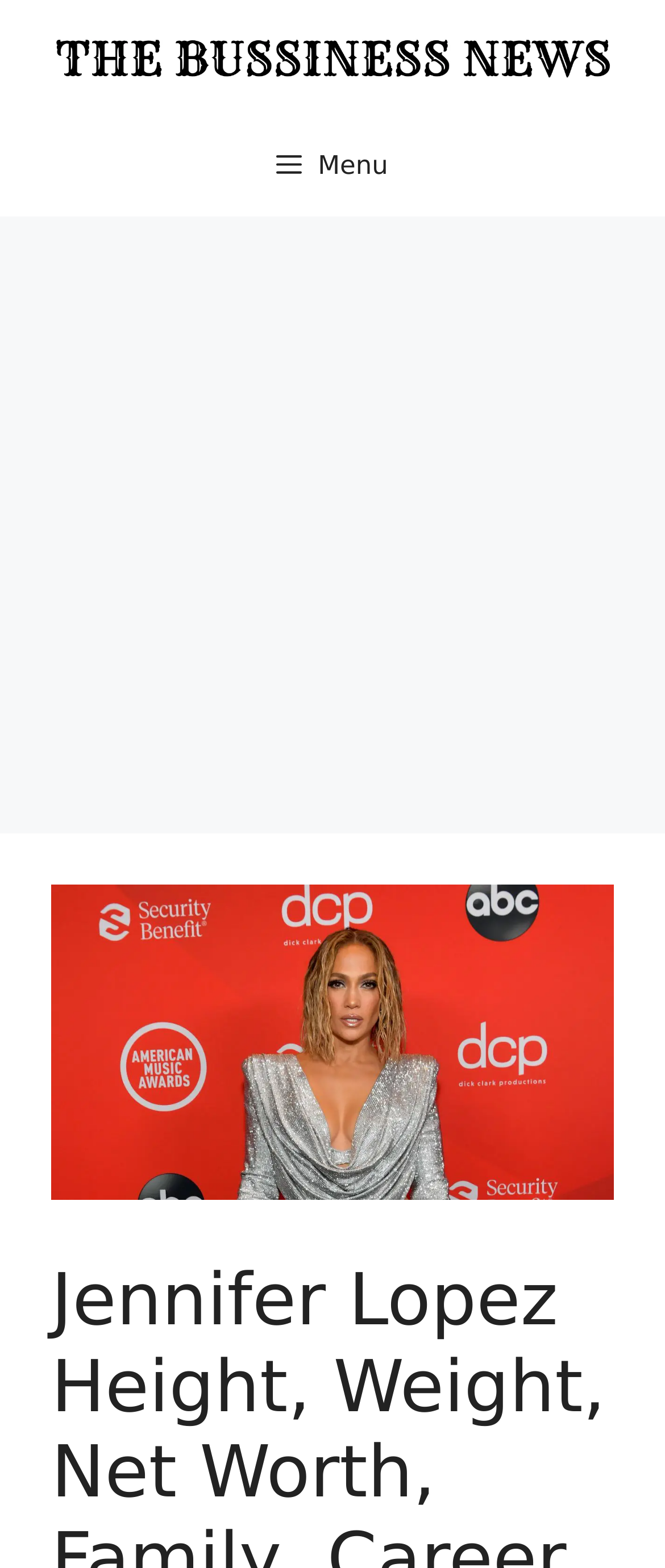What is the primary navigation menu called?
Please provide a single word or phrase as your answer based on the screenshot.

Menu